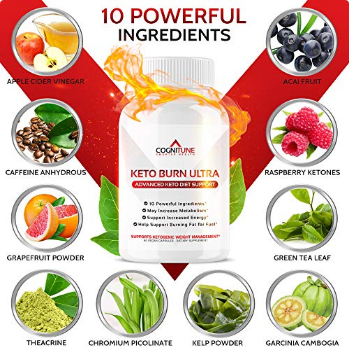Please answer the following question using a single word or phrase: 
How many ingredients are illustrated around the bottle?

10